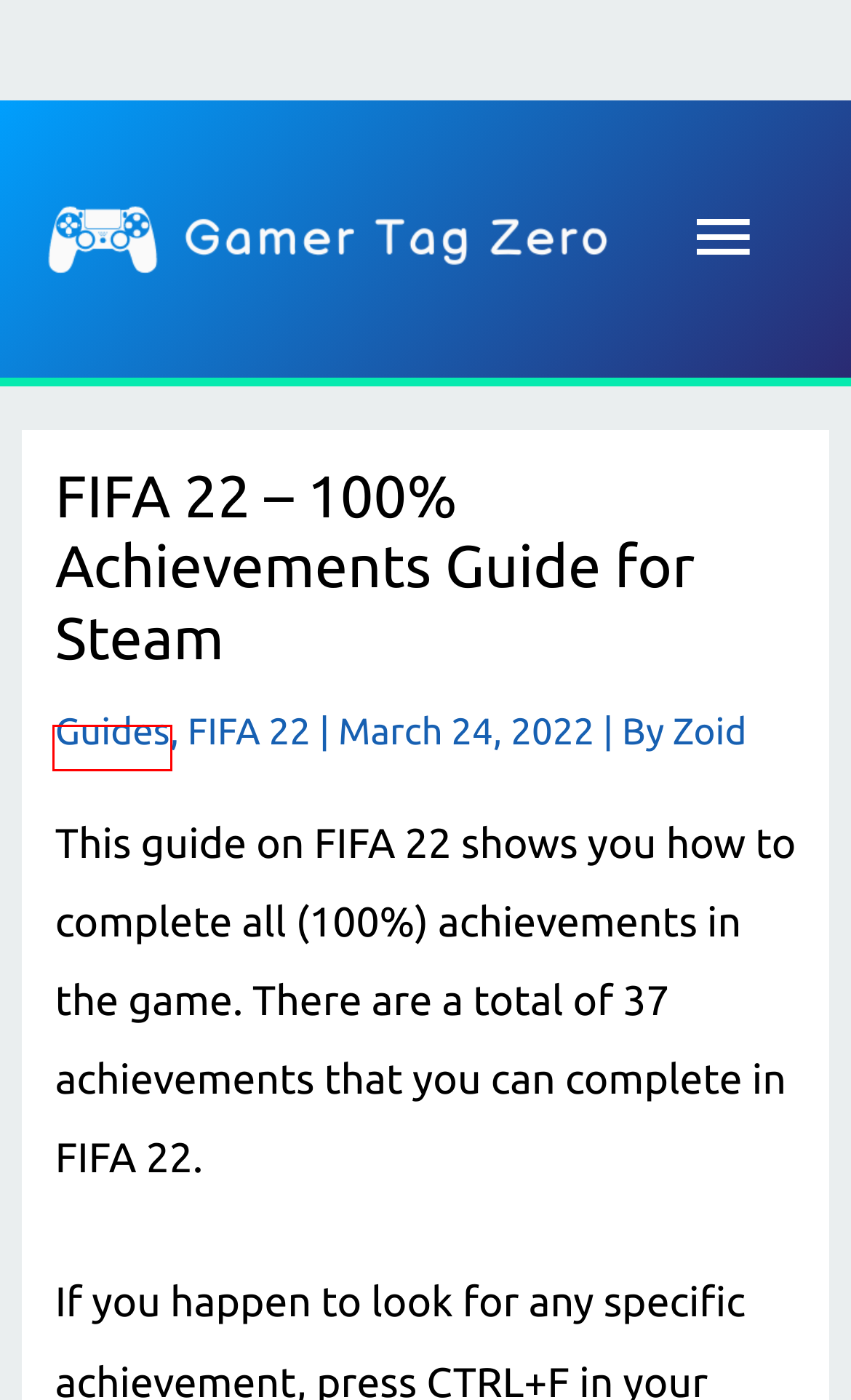Review the screenshot of a webpage containing a red bounding box around an element. Select the description that best matches the new webpage after clicking the highlighted element. The options are:
A. Gamer Tag Zero - Gaming Guides, Tips, Fixes, and Strategies
B. Fixes - Gamer Tag Zero
C. A Plague Tale: Requiem - All Achievements List and Guide - Gamer Tag Zero
D. Zoid Gamer Tag Zero
E. Graphics Settings - Gamer Tag Zero
F. Guides - Gamer Tag Zero
G. Starfield - Gamer Tag Zero
H. FIFA 22 - Gamer Tag Zero

F